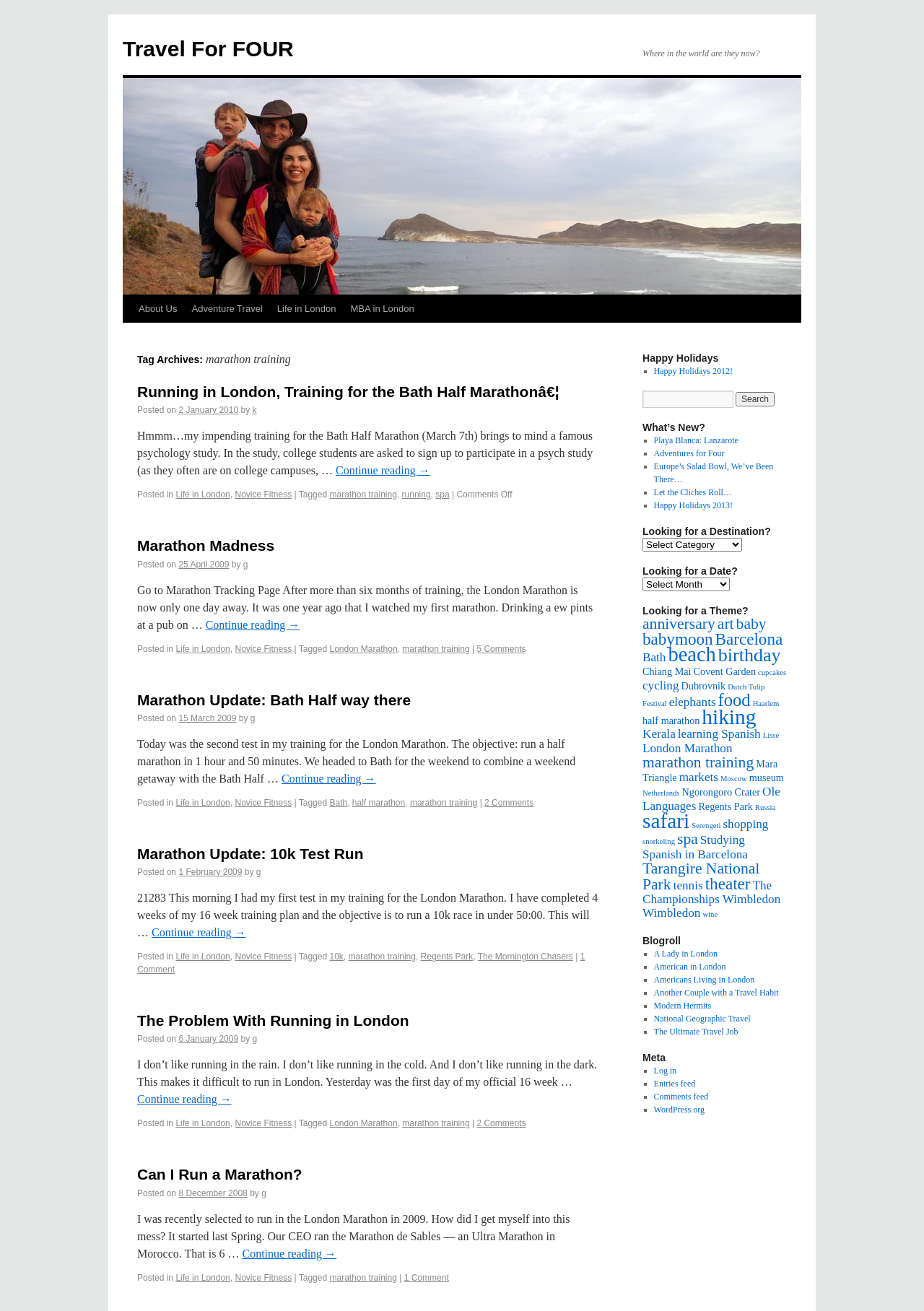Please provide a comprehensive response to the question below by analyzing the image: 
How many comments are on the article 'Marathon Update: Bath Half way there'?

I found the article 'Marathon Update: Bath Half way there' and looked for the comment count. The comment count is '5 Comments'.